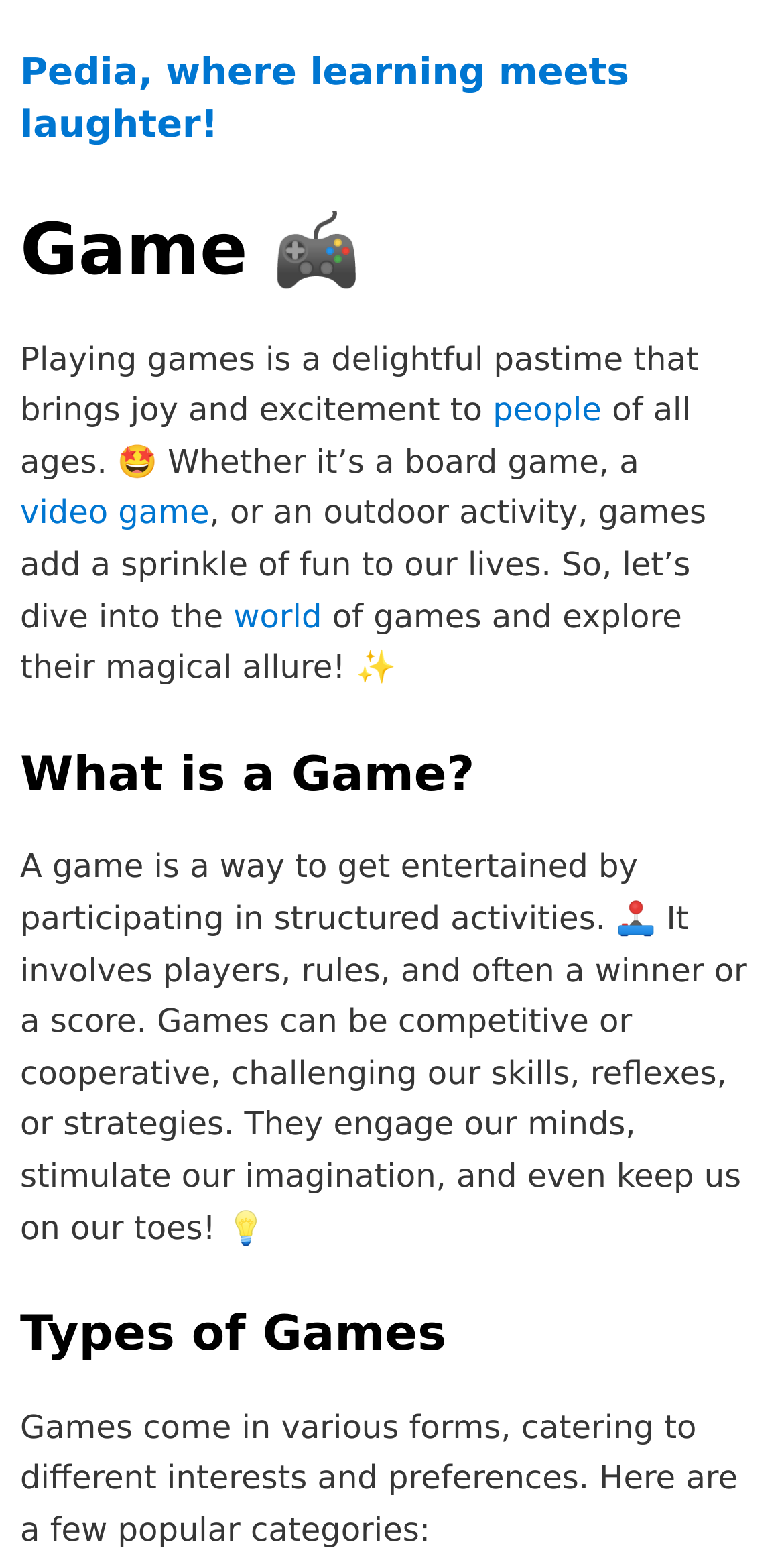Identify the bounding box for the described UI element: "alt="Flaxseed" name="Image49"".

None